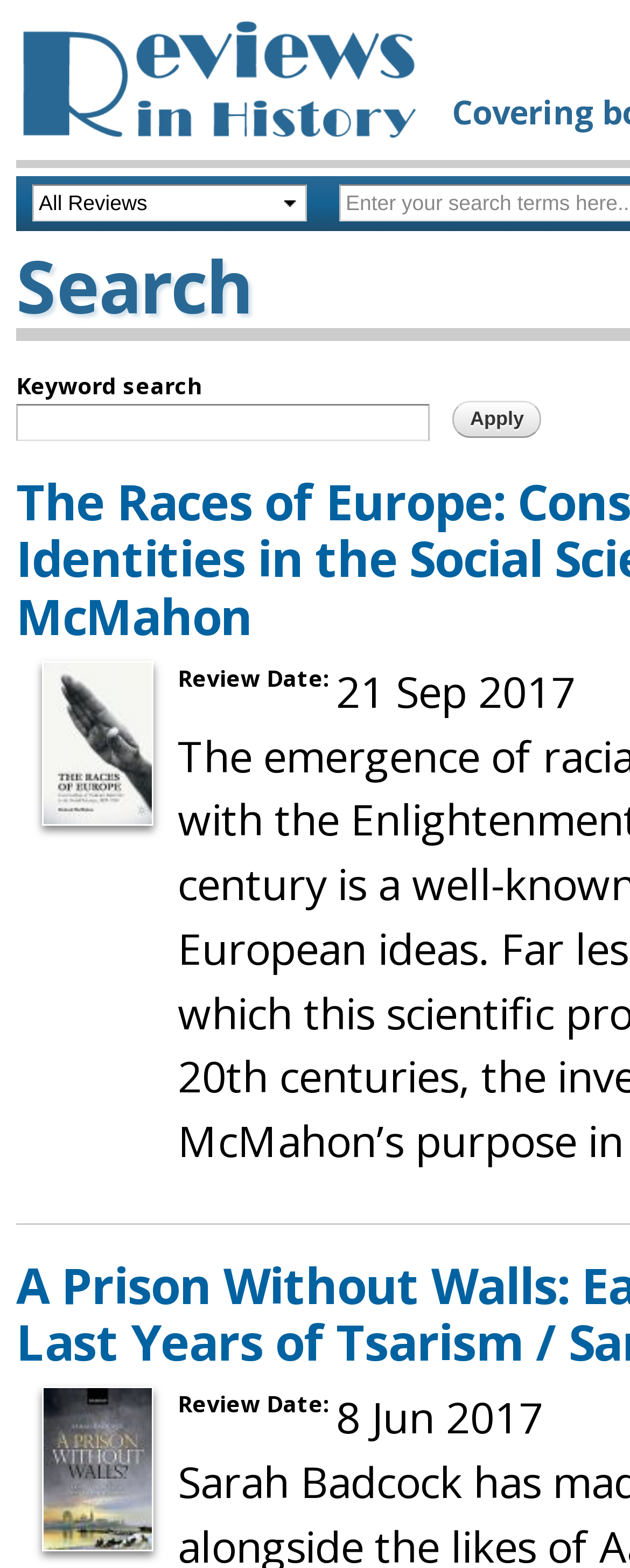What is the purpose of the textbox?
Based on the screenshot, provide your answer in one word or phrase.

Keyword search